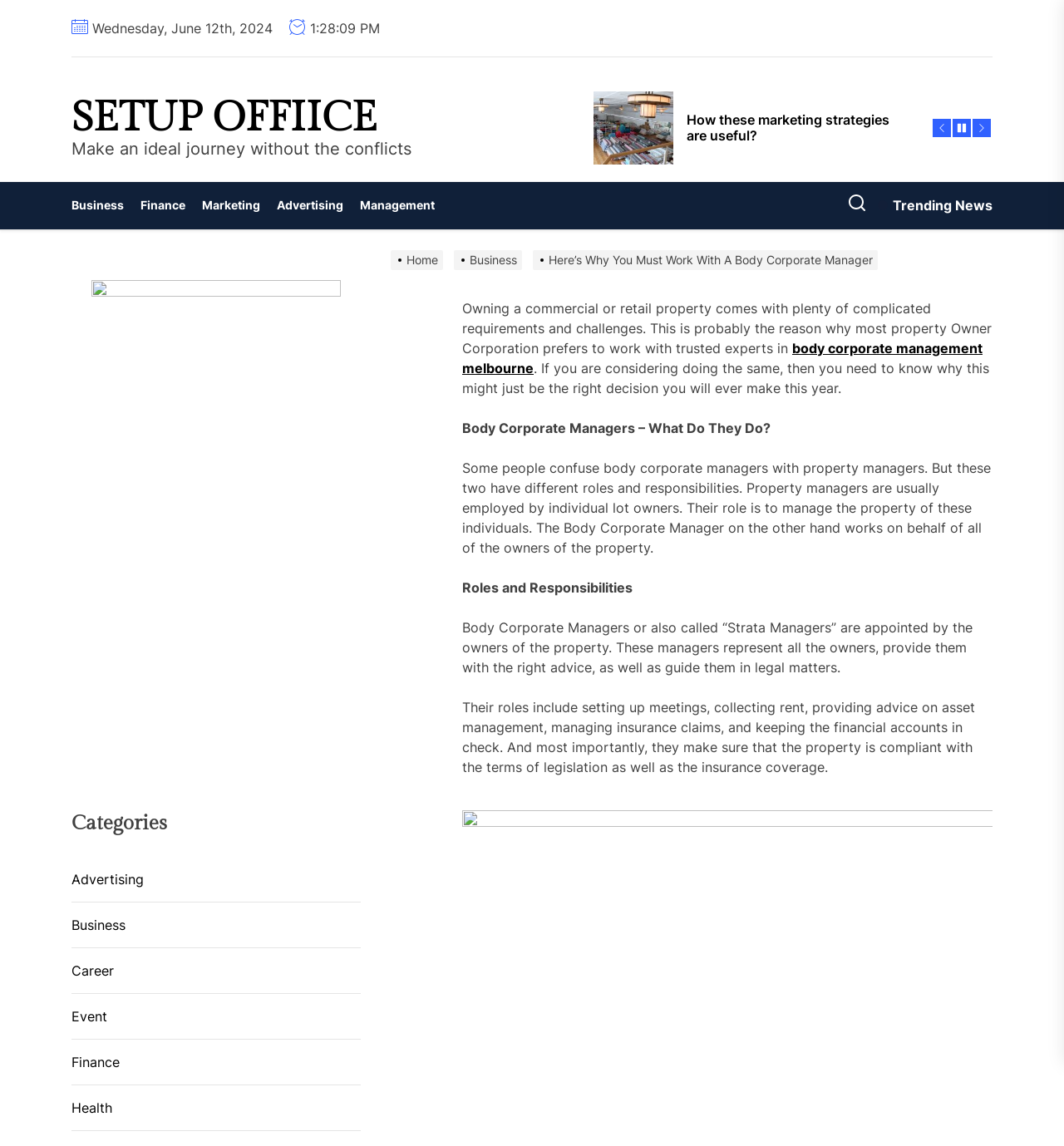Please identify the coordinates of the bounding box for the clickable region that will accomplish this instruction: "Click on the 'SETUP OFFIICE' link".

[0.067, 0.085, 0.387, 0.121]